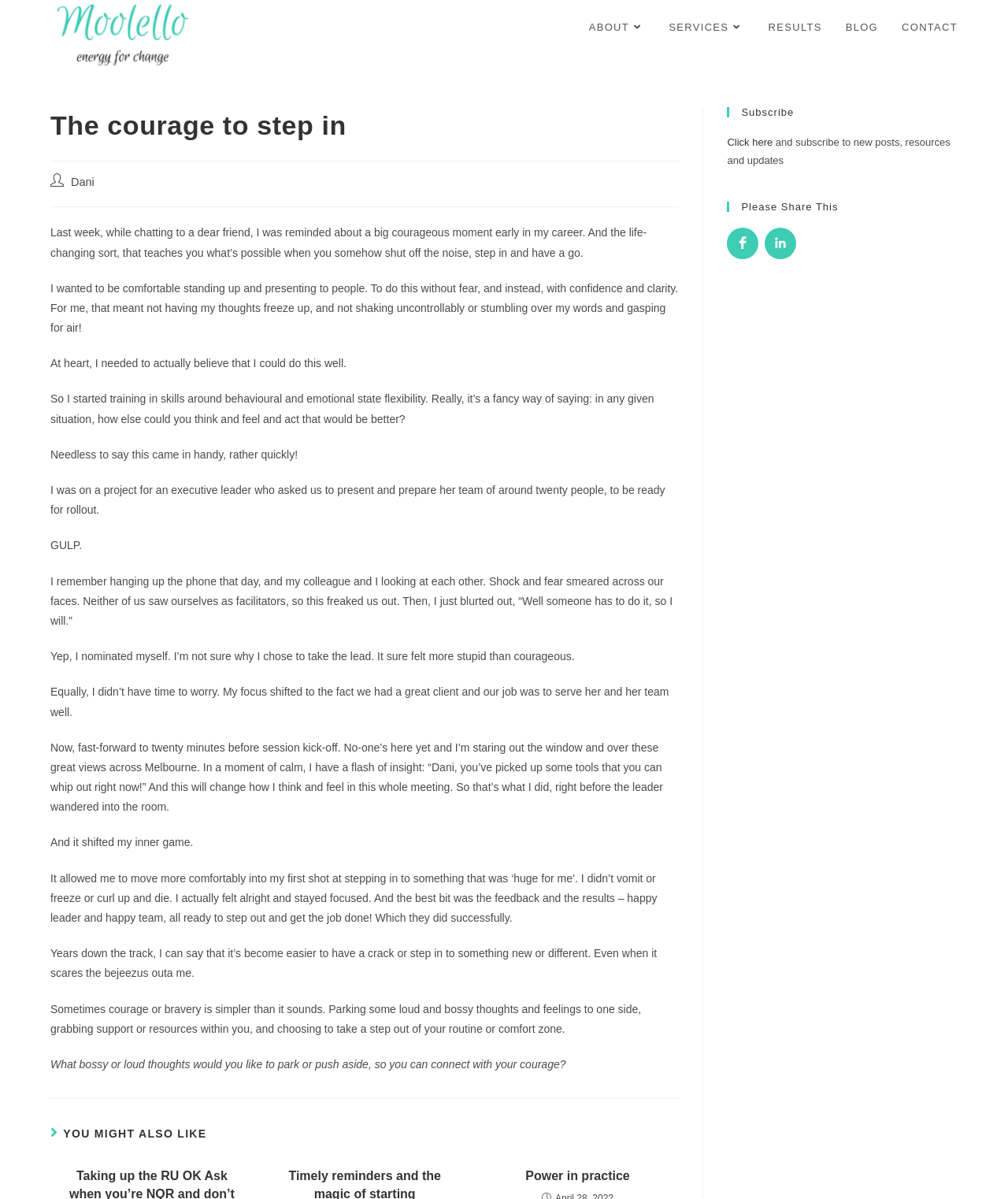Kindly determine the bounding box coordinates for the clickable area to achieve the given instruction: "Click on CONTACT".

[0.883, 0.0, 0.962, 0.045]